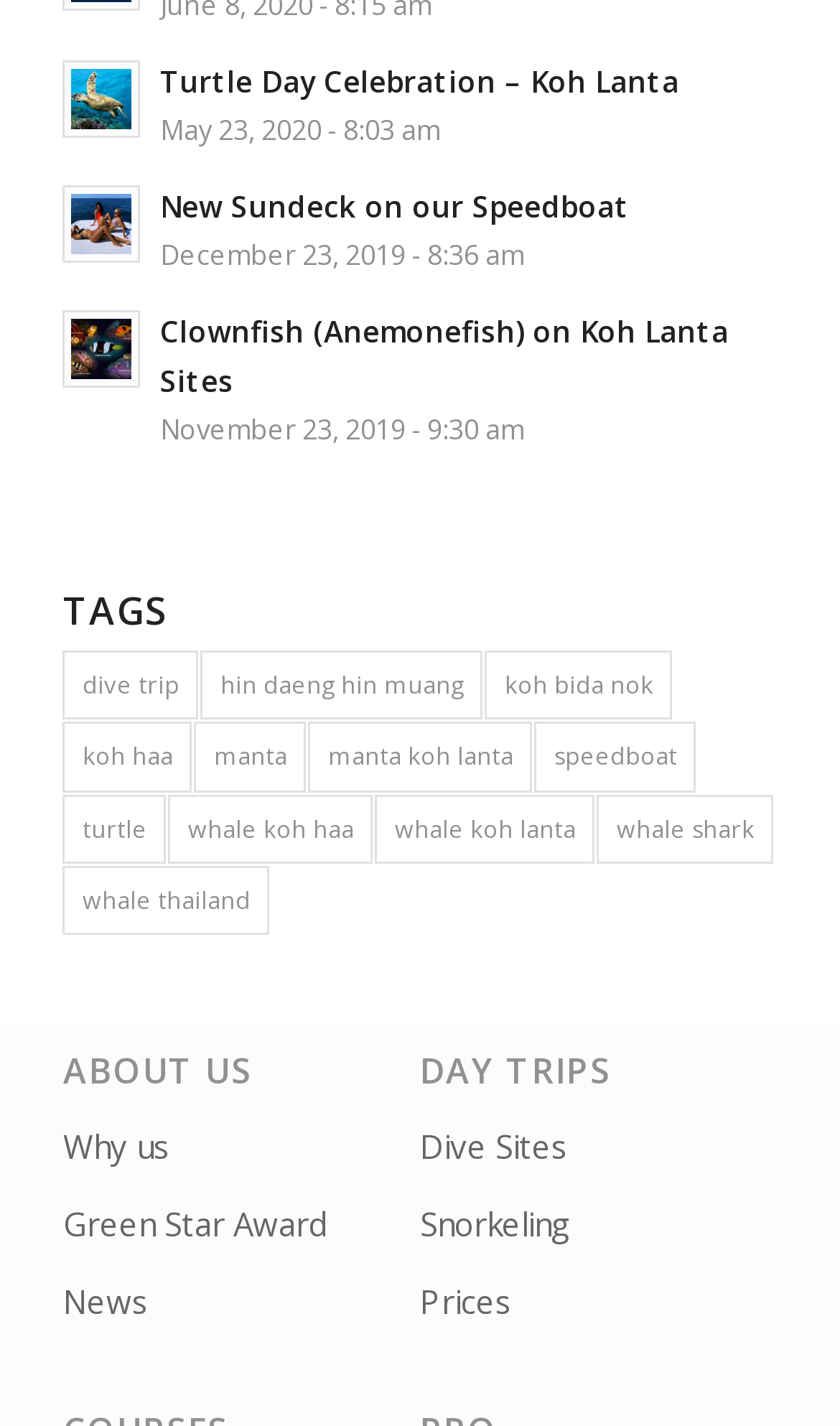What is the topic of the first link?
Please give a detailed and elaborate answer to the question.

The first link has an image with the text 'scuba diver course turtle' and is located at the top-left of the webpage, indicating that the topic of the link is related to scuba diving courses.